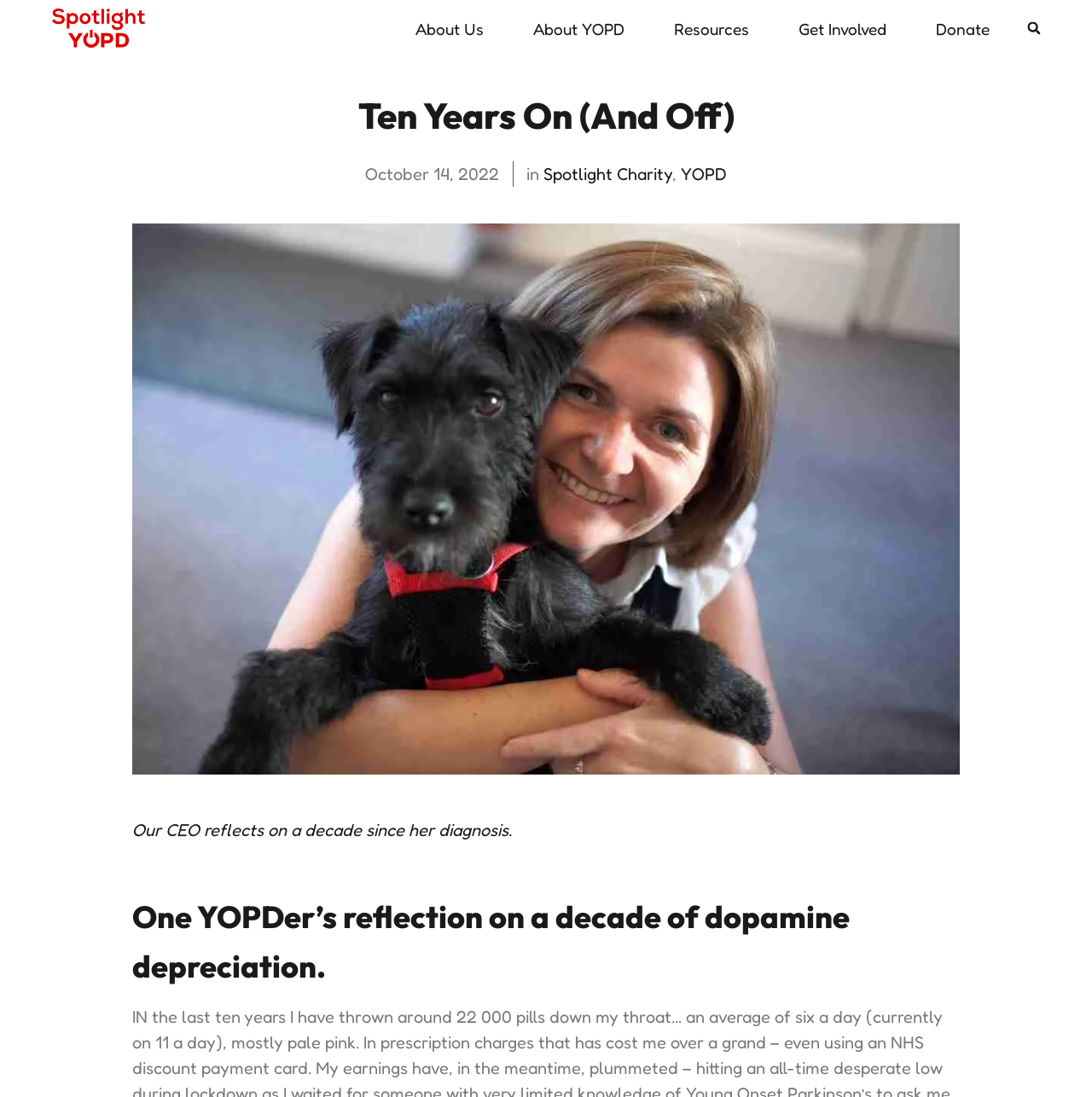Please find the bounding box coordinates of the clickable region needed to complete the following instruction: "Click the Spotlight YOPD logo". The bounding box coordinates must consist of four float numbers between 0 and 1, i.e., [left, top, right, bottom].

[0.048, 0.008, 0.133, 0.044]